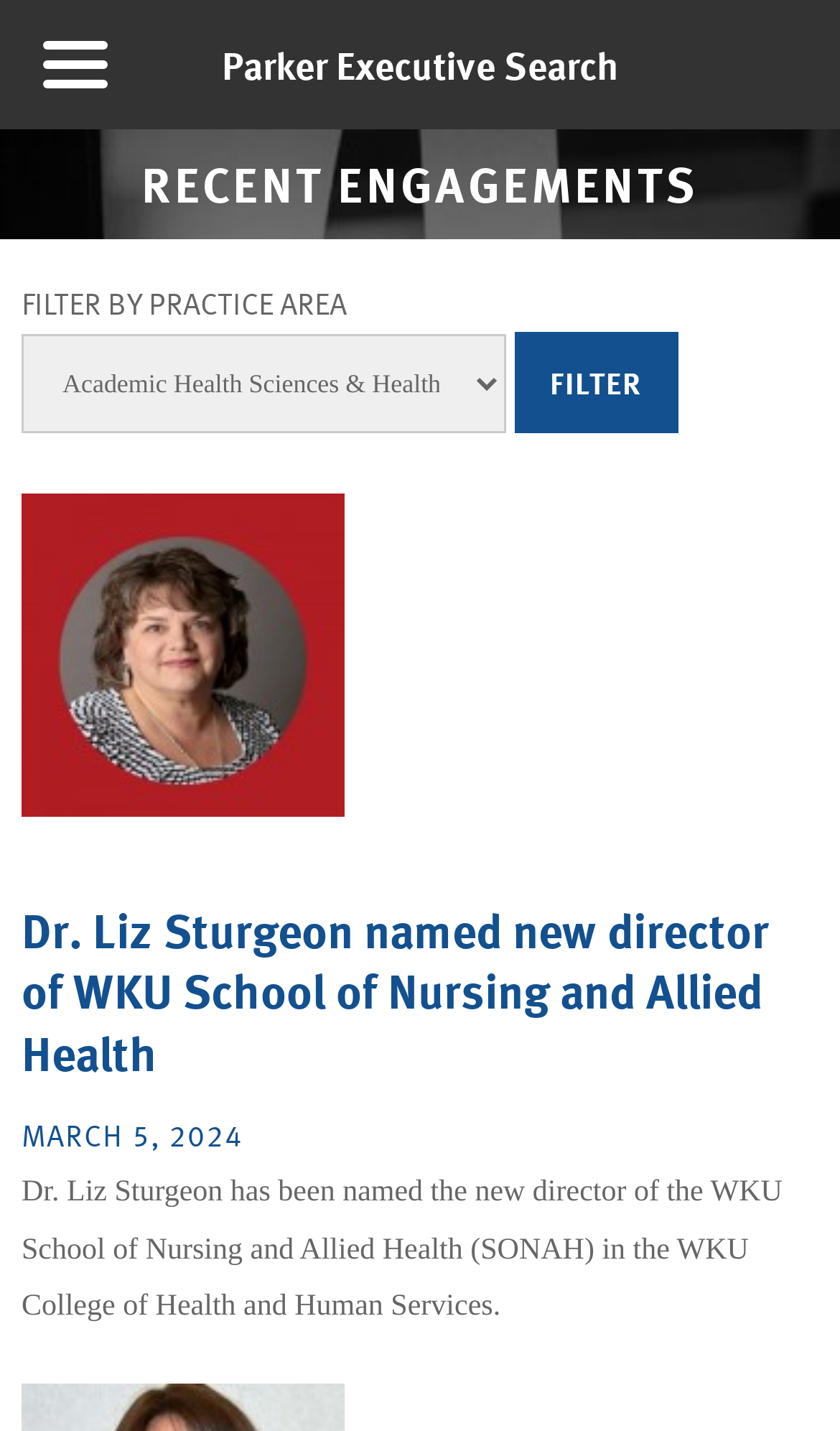What is the date of the news about Dr. Liz Sturgeon?
Answer with a single word or phrase, using the screenshot for reference.

MARCH 5, 2024